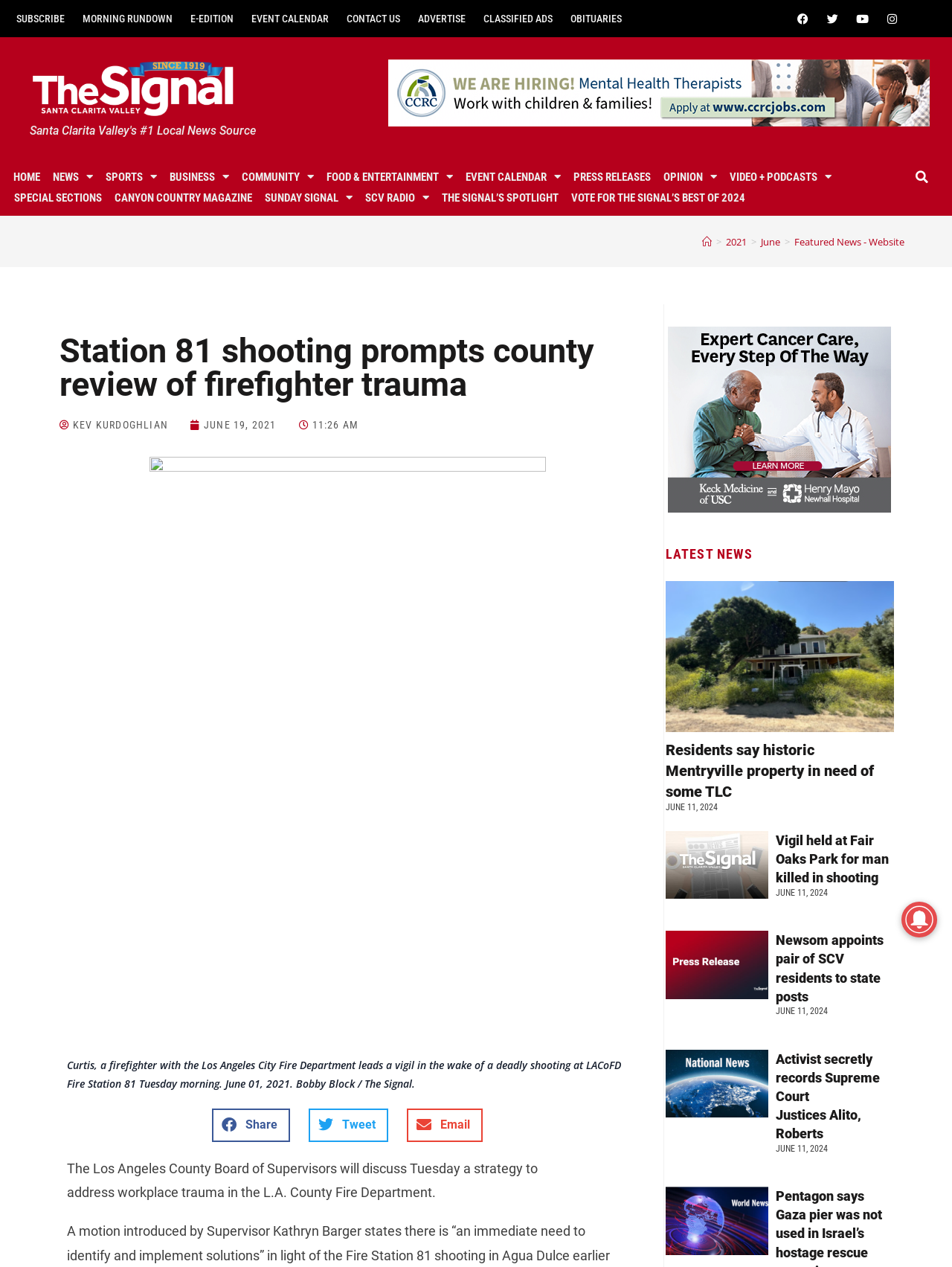Give an extensive and precise description of the webpage.

This webpage appears to be a news website, with a focus on local news in the Santa Clarita Valley area. At the top of the page, there is a navigation bar with links to various sections of the website, including "Home", "News", "Sports", "Business", and more. Below the navigation bar, there is a search bar and a series of social media links.

The main content of the page is divided into several sections. The first section features a prominent headline and article about the Los Angeles County Board of Supervisors discussing a strategy to address workplace trauma in the L.A. County Fire Department. The article includes a photo and a brief summary of the story.

Below this section, there is a section labeled "LATEST NEWS" which features a series of article summaries, each with a headline, a brief summary, and a photo. The articles appear to be a mix of local news stories and national news stories.

To the right of the main content, there is a sidebar with links to various other sections of the website, including "E-Edition", "Event Calendar", and "Classified Ads". There are also several advertisements scattered throughout the page.

At the very top of the page, there is a header with links to the website's social media profiles and a button to subscribe to the website's newsletter.